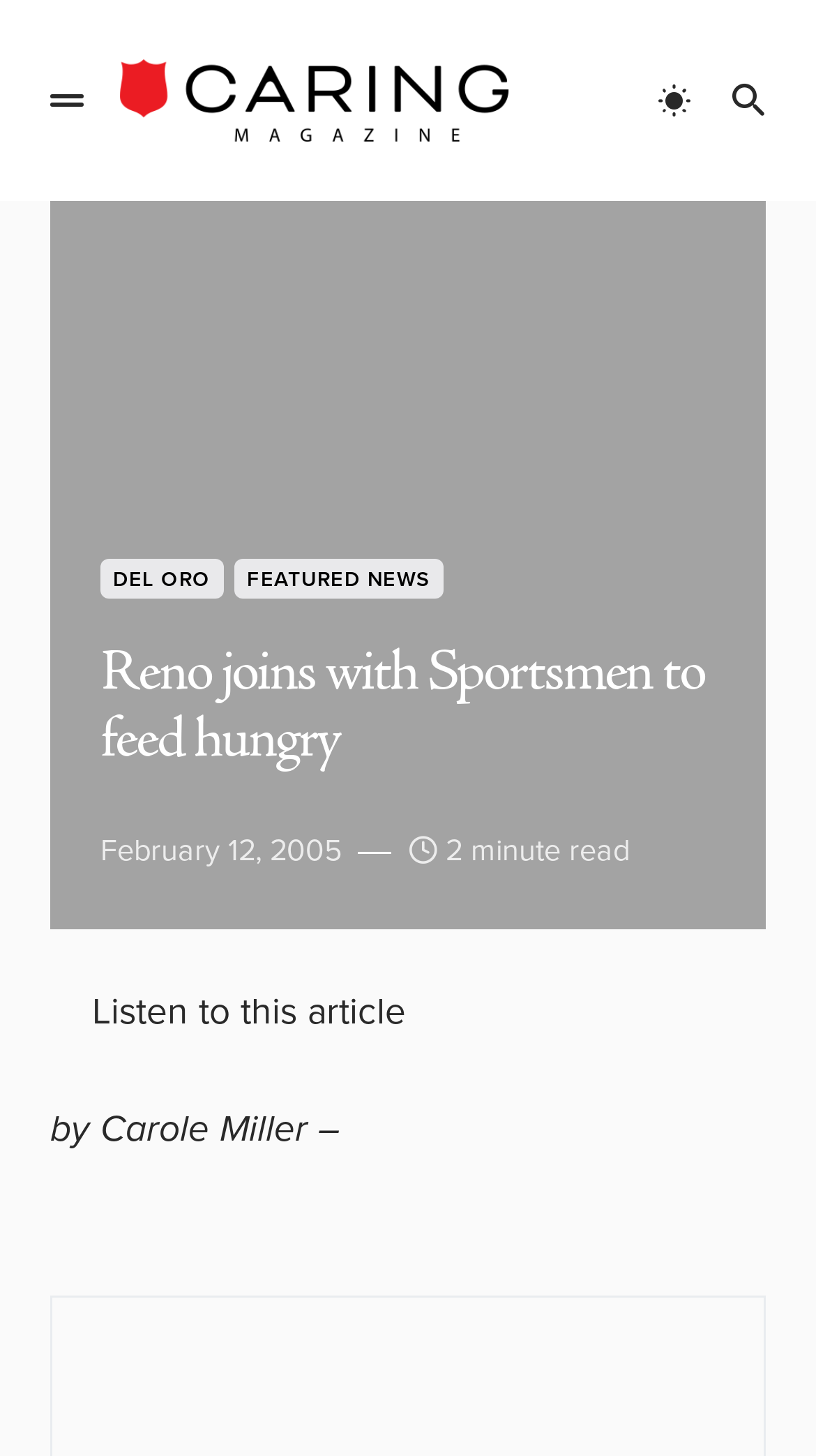When was the article published?
Analyze the image and deliver a detailed answer to the question.

The publication date of the article is mentioned in the text 'February 12, 2005' which is located below the title of the article.